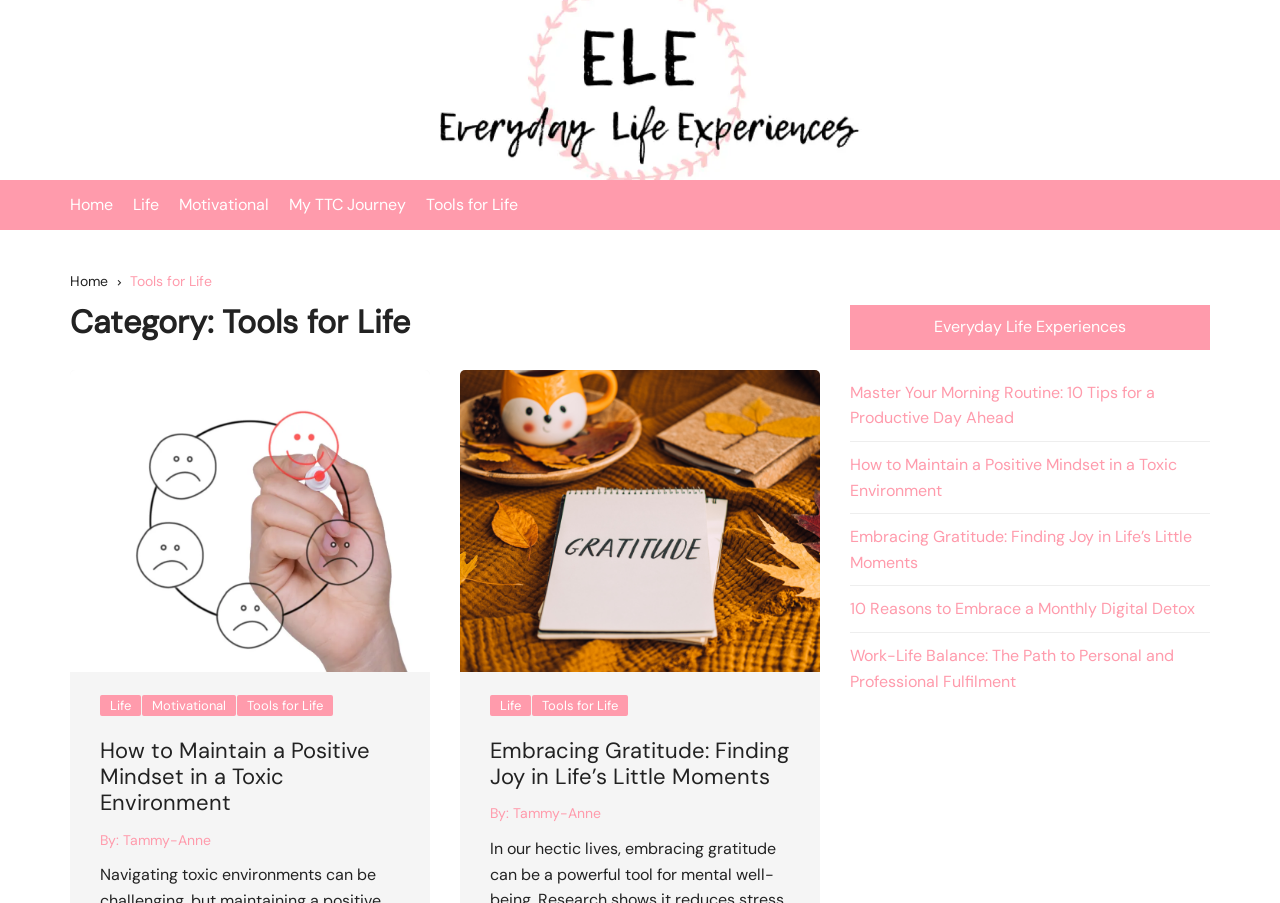Using the webpage screenshot, locate the HTML element that fits the following description and provide its bounding box: "My TTC Journey".

[0.226, 0.199, 0.333, 0.255]